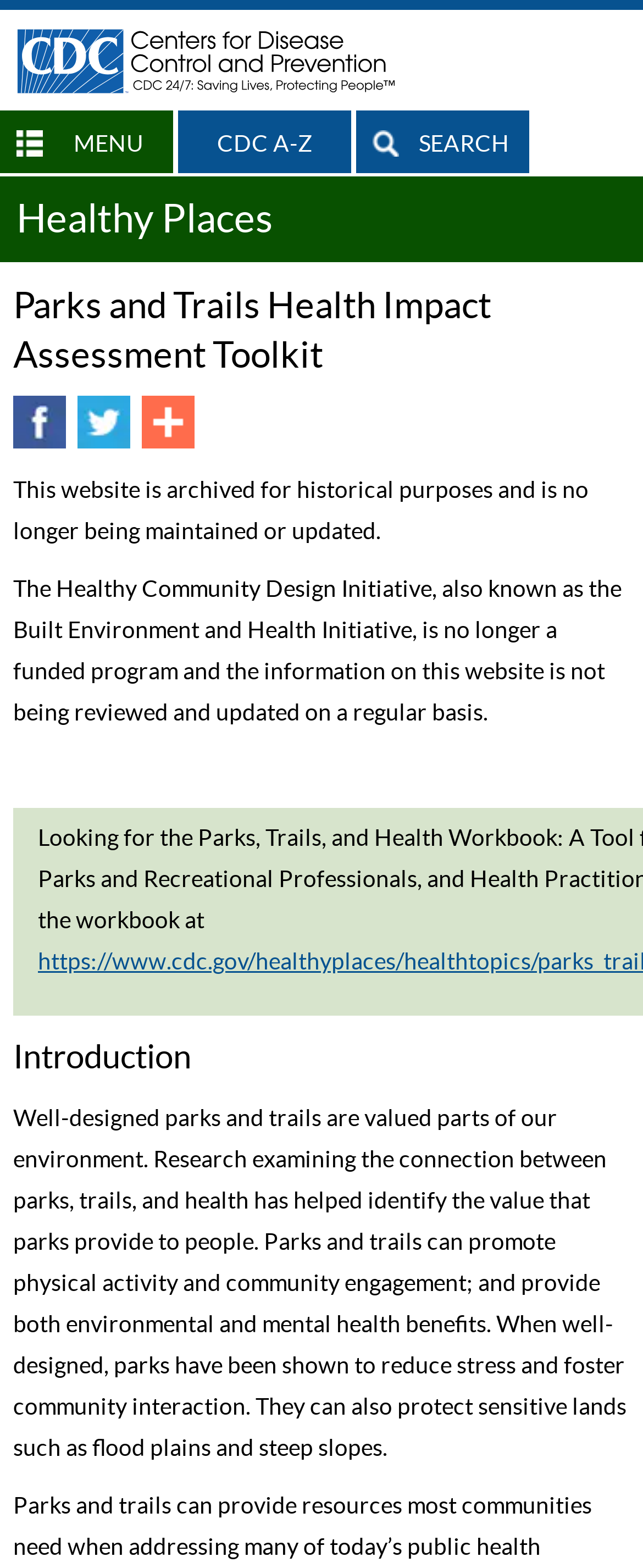Determine the bounding box for the UI element that matches this description: "parent_node: Recommend on Facebook".

[0.221, 0.252, 0.315, 0.269]